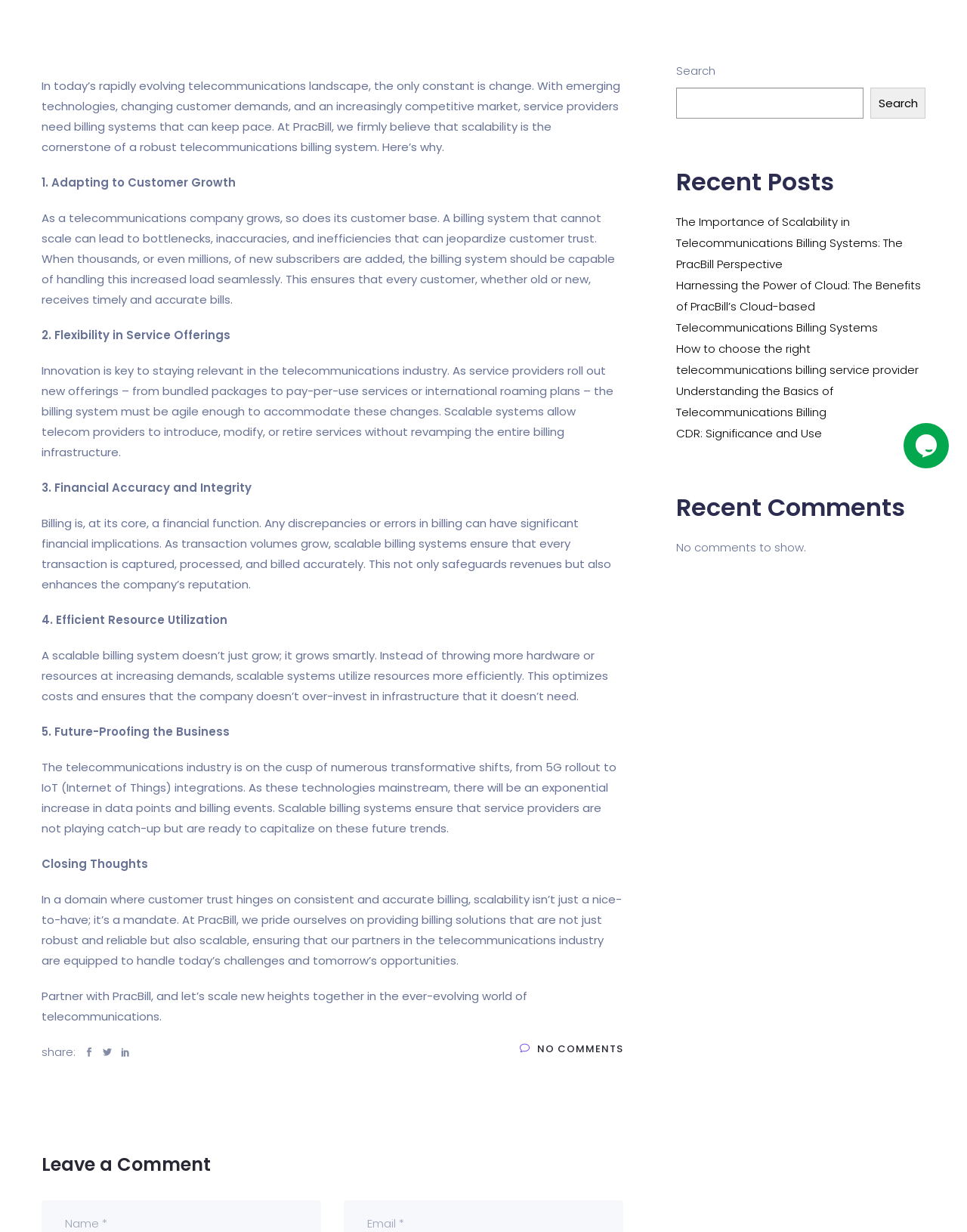Identify the bounding box for the UI element described as: "Log in". The coordinates should be four float numbers between 0 and 1, i.e., [left, top, right, bottom].

None